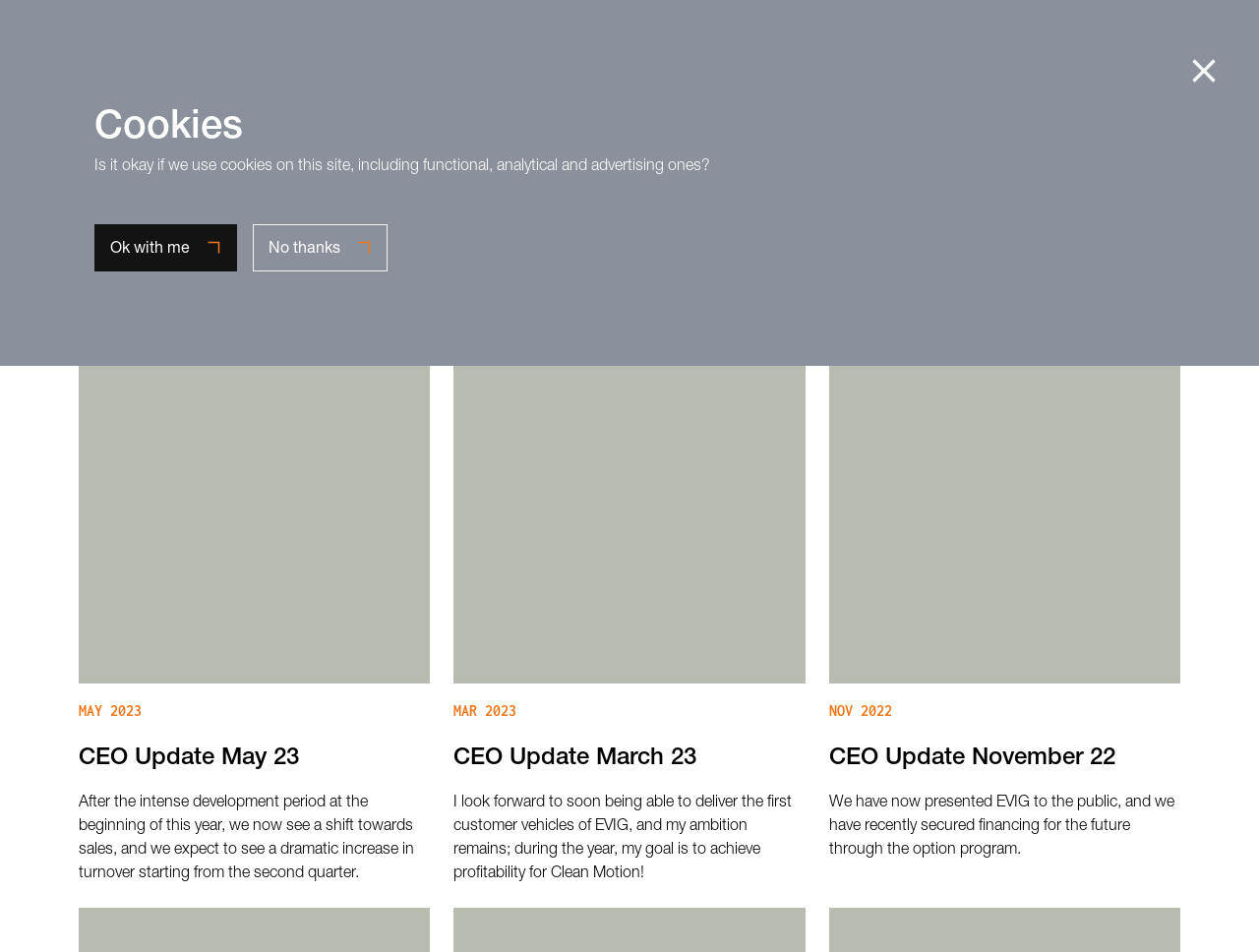Bounding box coordinates are specified in the format (top-left x, top-left y, bottom-right x, bottom-right y). All values are floating point numbers bounded between 0 and 1. Please provide the bounding box coordinate of the region this sentence describes: Contact

[0.673, 0.062, 0.713, 0.087]